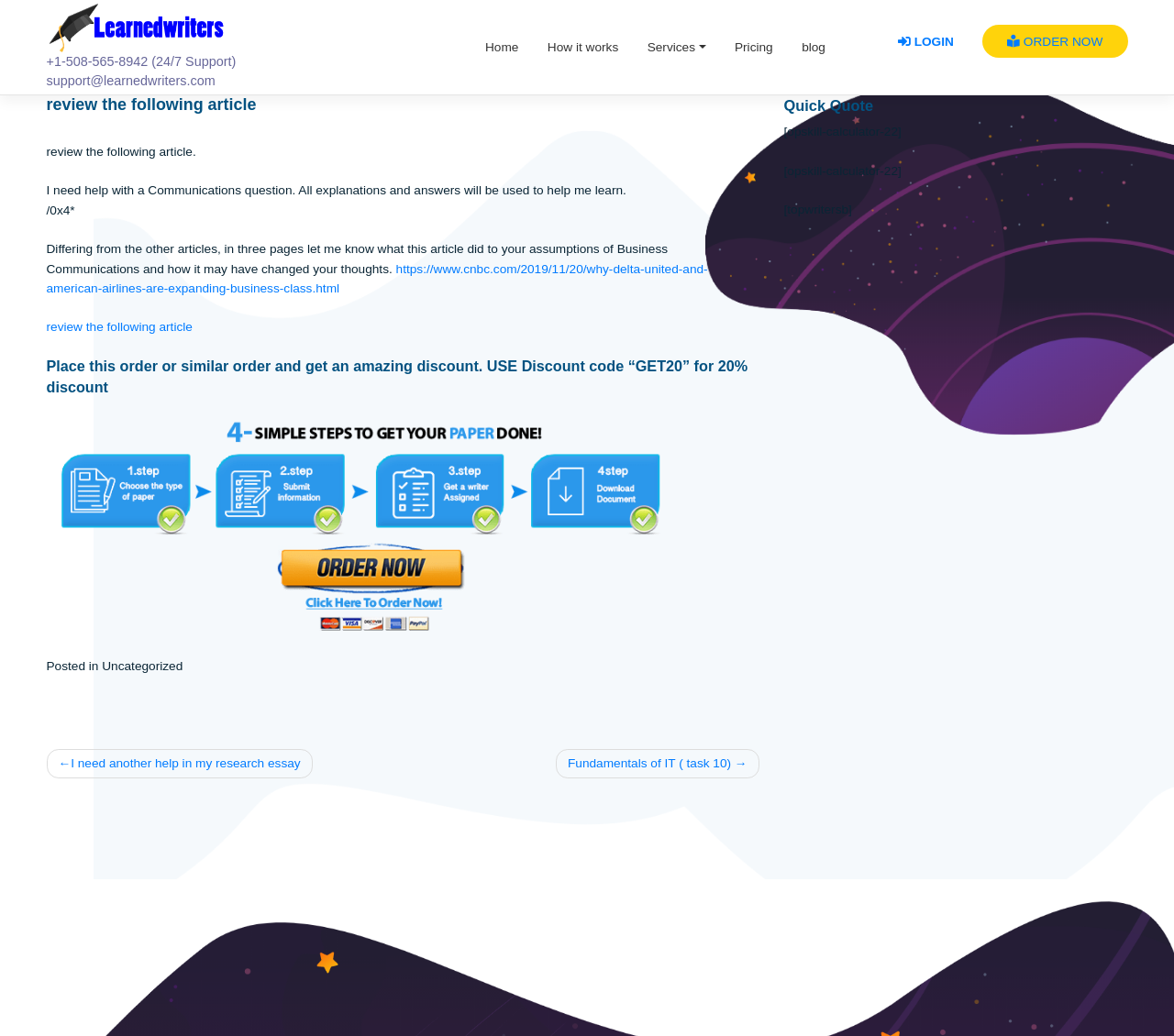Please identify the bounding box coordinates of the clickable area that will allow you to execute the instruction: "click on the 'learnedwriters' logo".

[0.044, 0.004, 0.216, 0.056]